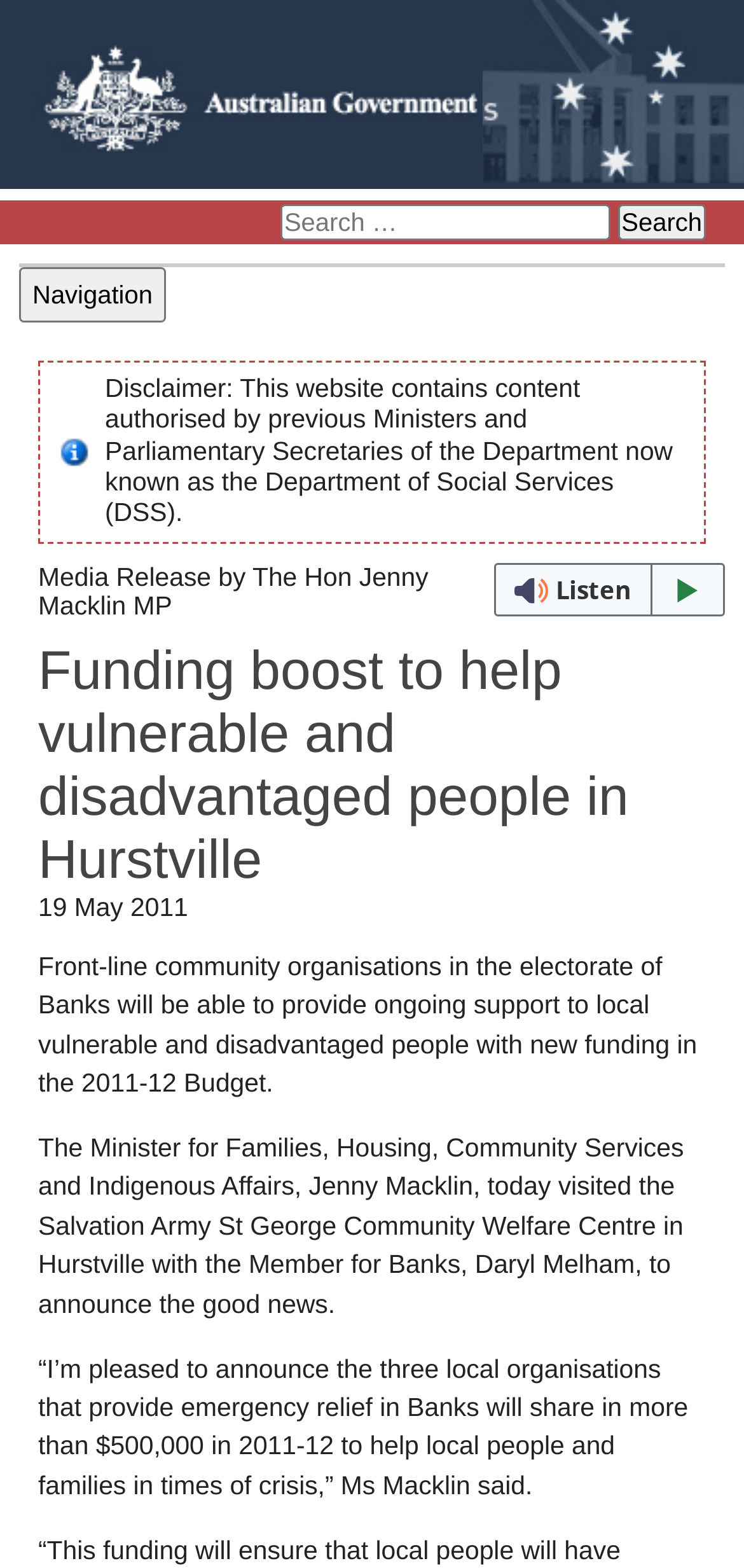Given the content of the image, can you provide a detailed answer to the question?
What is the amount of funding mentioned in the article?

I found the answer by reading the article content, specifically the sentence '“I’m pleased to announce the three local organisations that provide emergency relief in Banks will share in more than $500,000 in 2011-12 to help local people and families in times of crisis,” Ms Macklin said.'